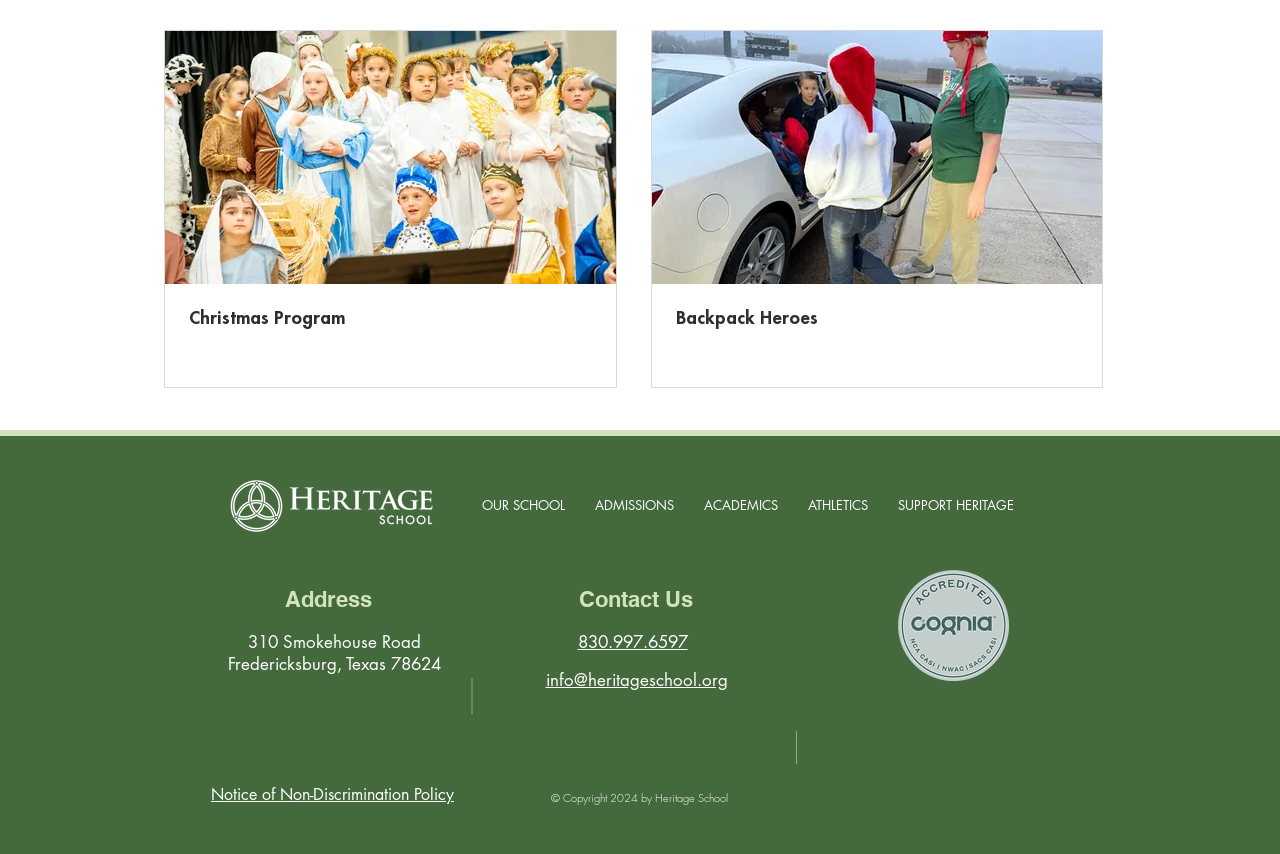How many social media links are there?
Please answer the question as detailed as possible.

The social media links can be found in the 'Social Bar' section of the webpage, which are two links represented by icons.